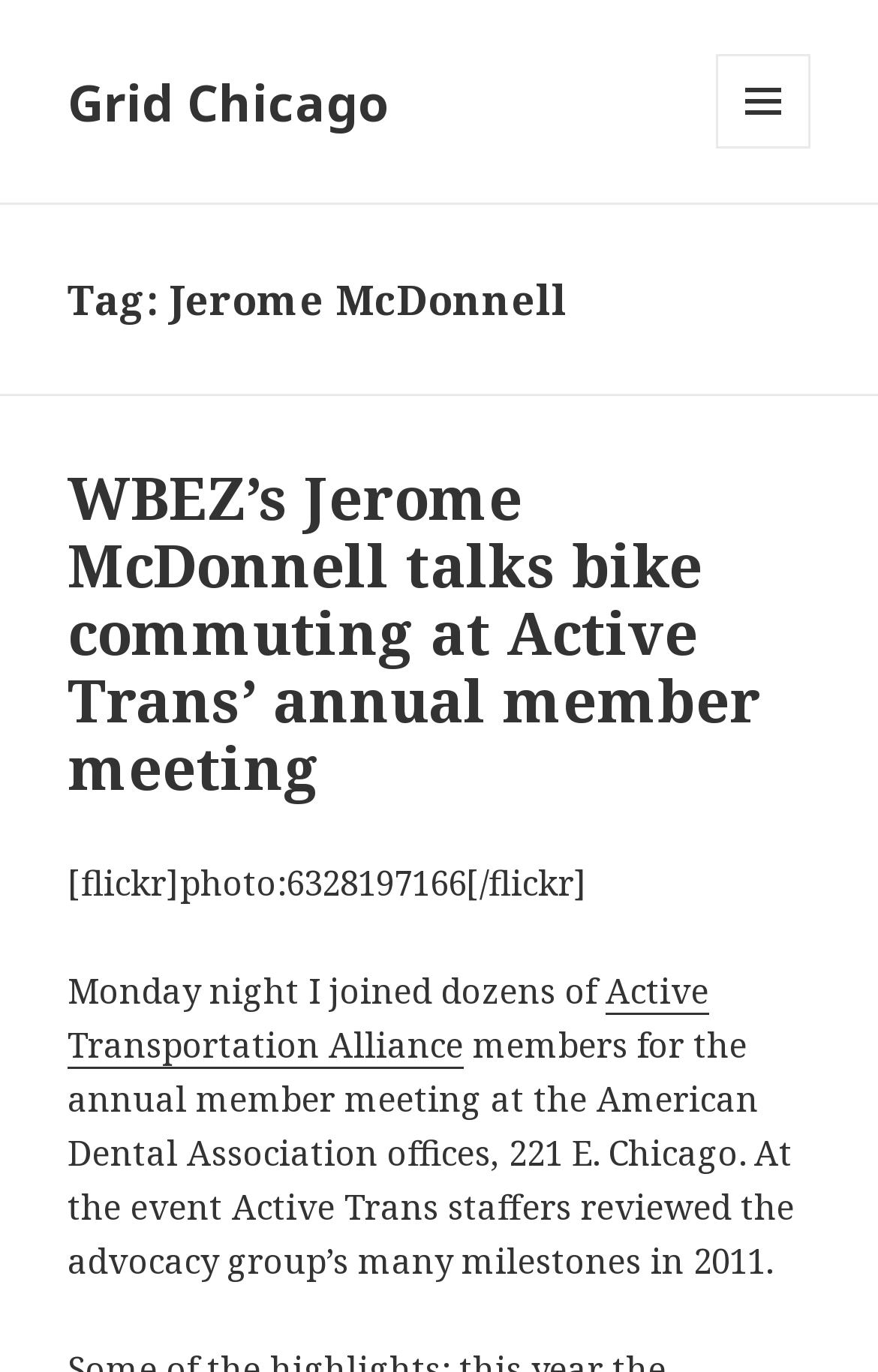Locate the bounding box of the UI element defined by this description: "Grid Chicago". The coordinates should be given as four float numbers between 0 and 1, formatted as [left, top, right, bottom].

[0.077, 0.049, 0.441, 0.098]